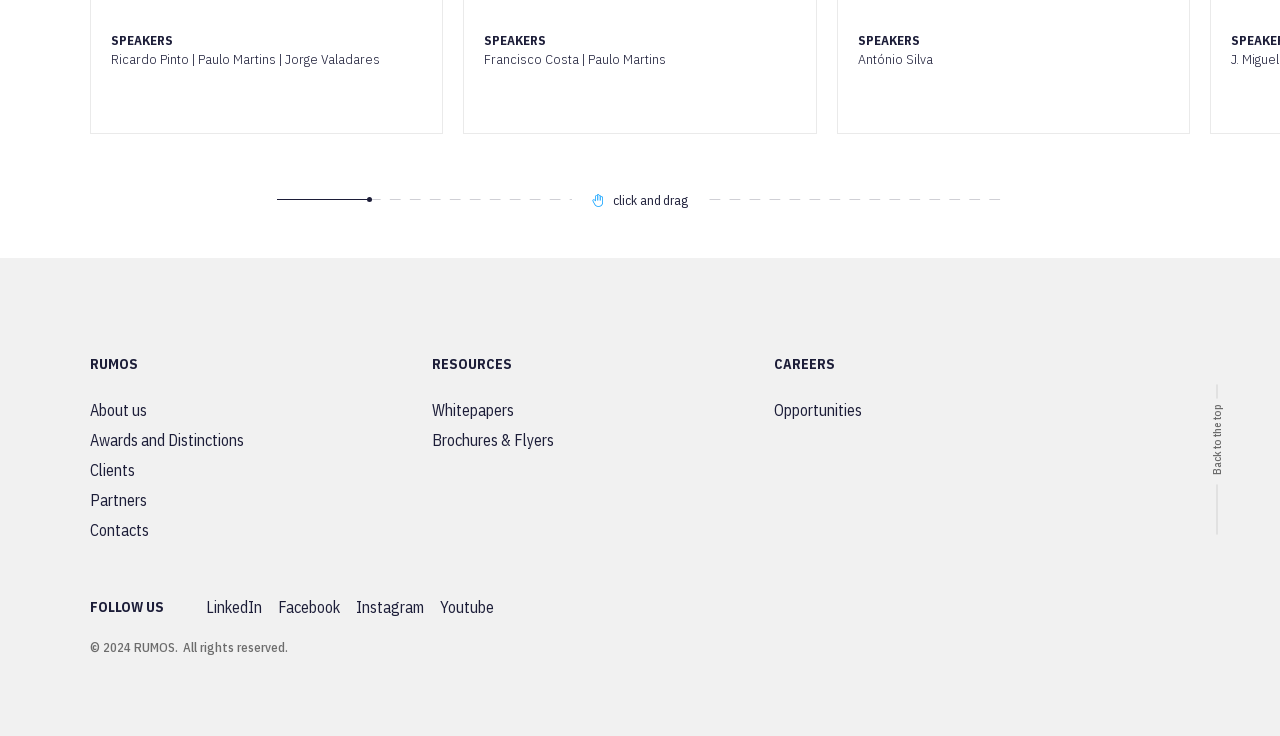What is the logo of the company?
Carefully analyze the image and provide a thorough answer to the question.

The logo of the company is located at the bottom-right corner of the webpage, and it is an image element with the text 'LOGO-LOBA'.